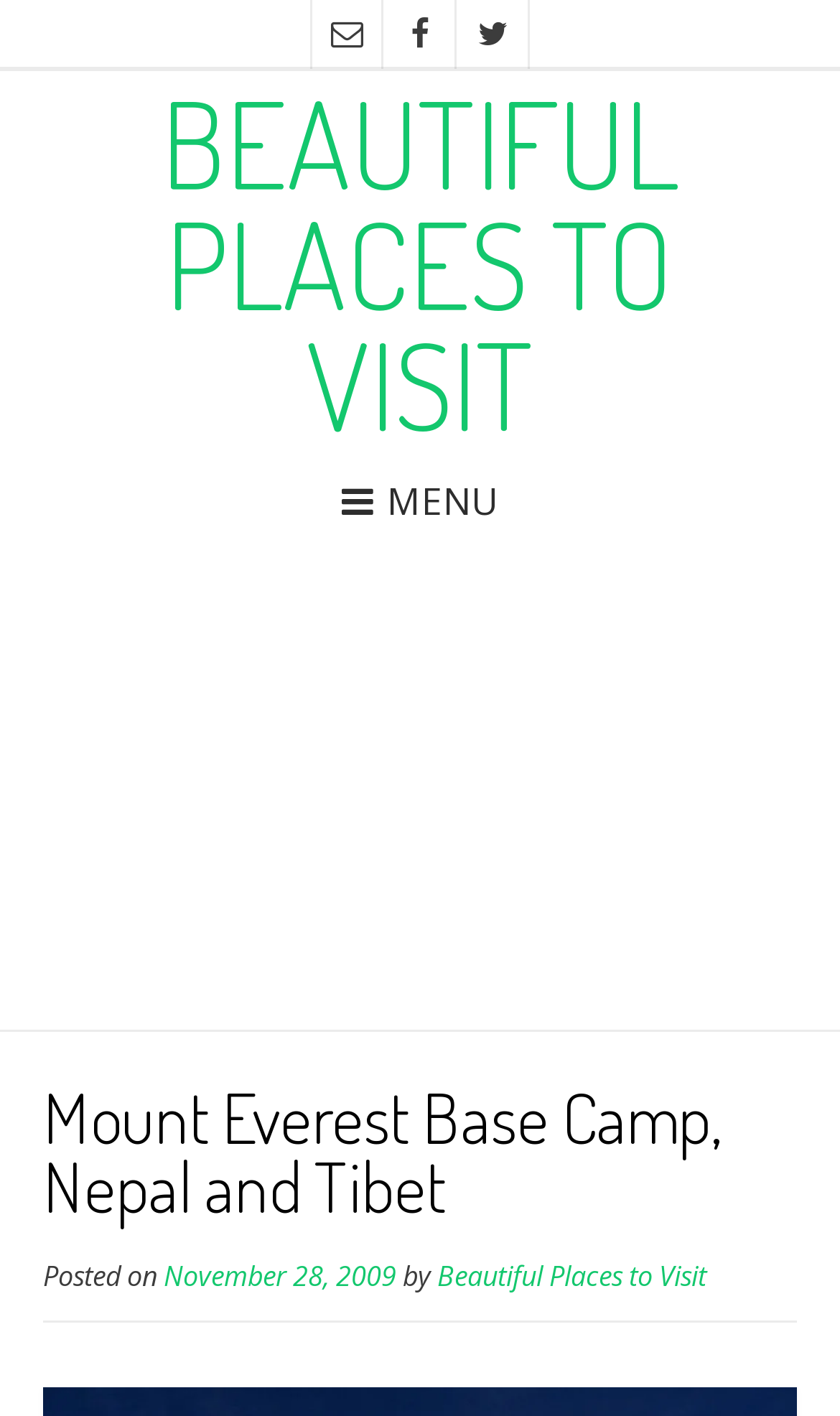Respond with a single word or short phrase to the following question: 
What is the category of the article?

Beautiful Places to Visit